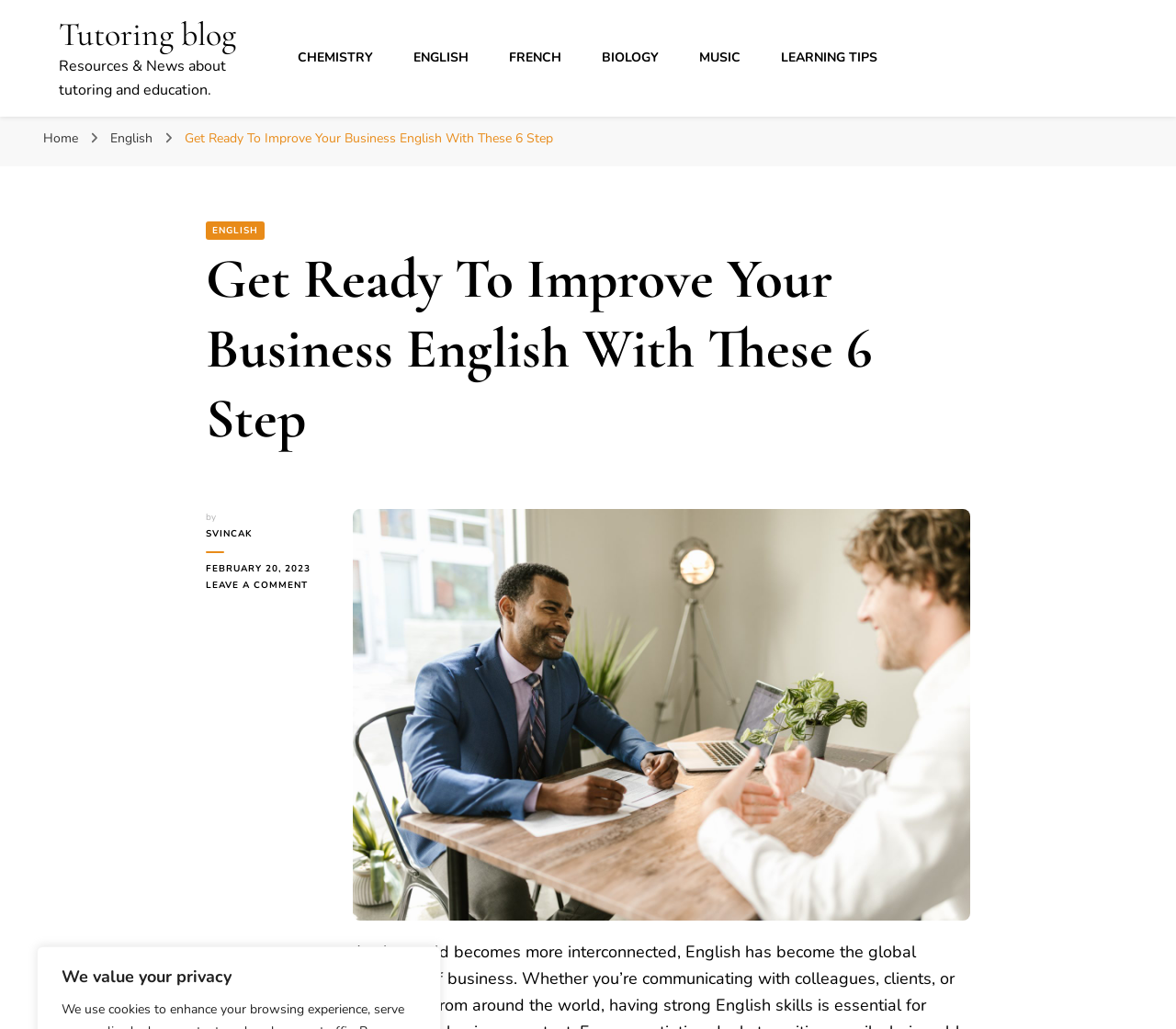Pinpoint the bounding box coordinates of the element you need to click to execute the following instruction: "read the article about improving business English". The bounding box should be represented by four float numbers between 0 and 1, in the format [left, top, right, bottom].

[0.157, 0.126, 0.47, 0.143]